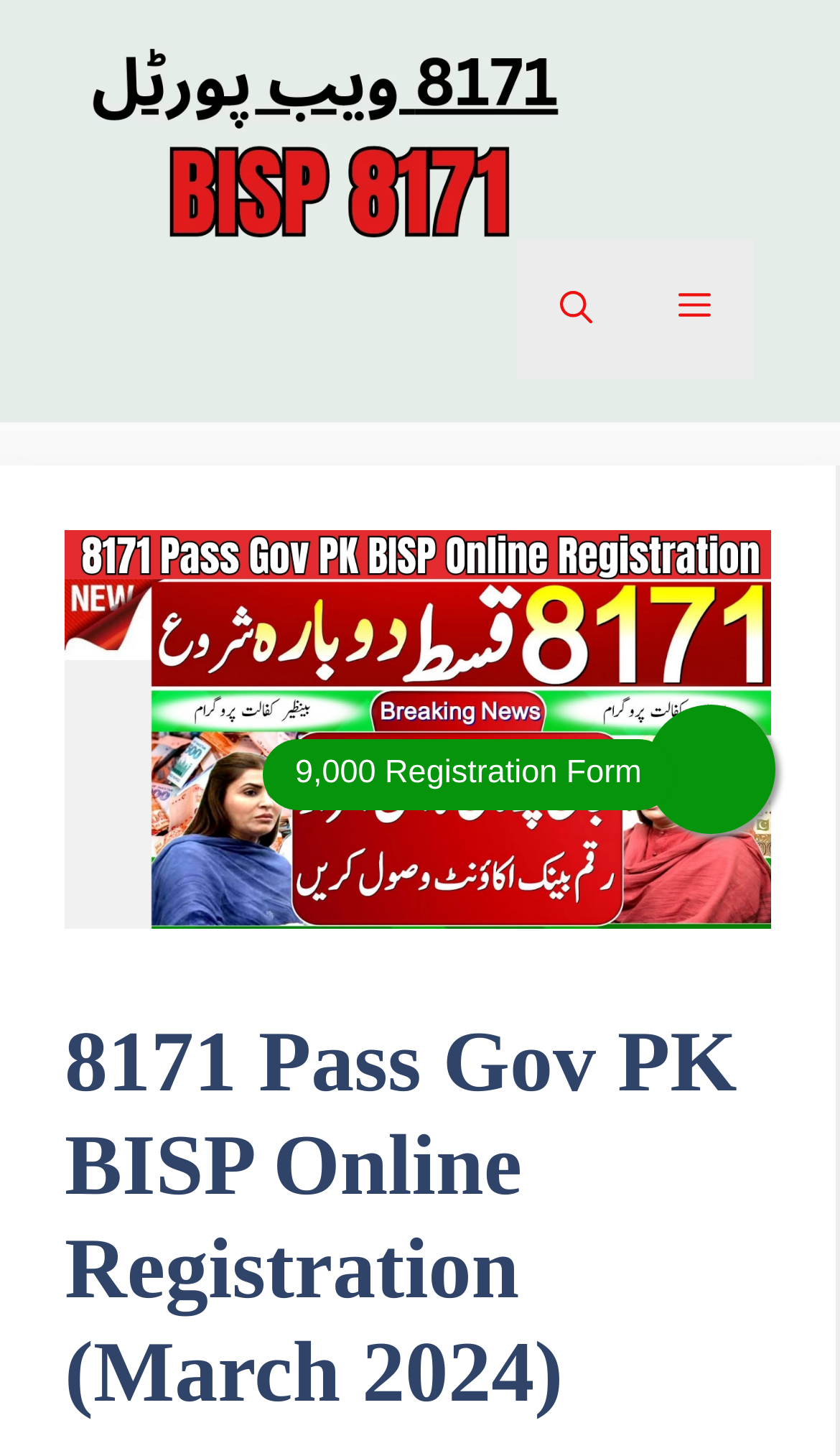Please predict the bounding box coordinates (top-left x, top-left y, bottom-right x, bottom-right y) for the UI element in the screenshot that fits the description: Menu

[0.756, 0.165, 0.897, 0.261]